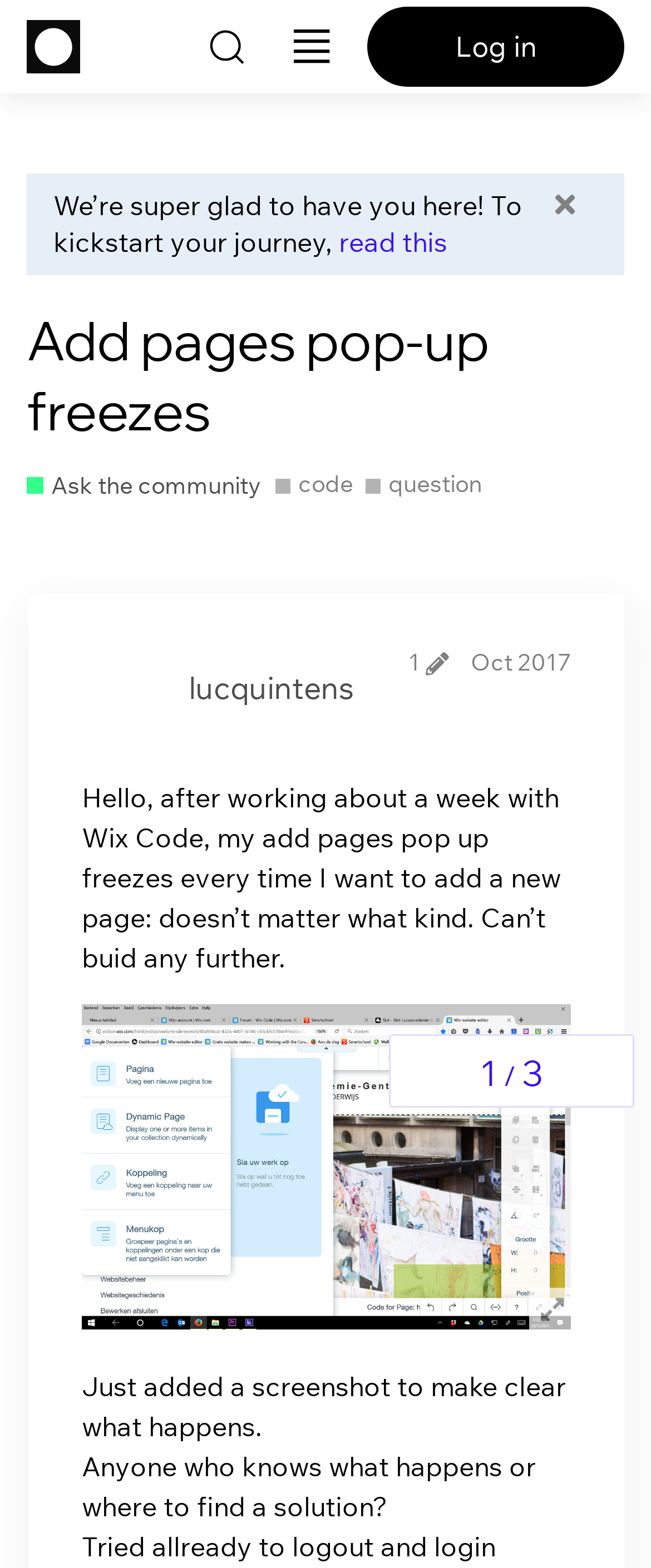How many tags are associated with the post?
Using the visual information from the image, give a one-word or short-phrase answer.

2